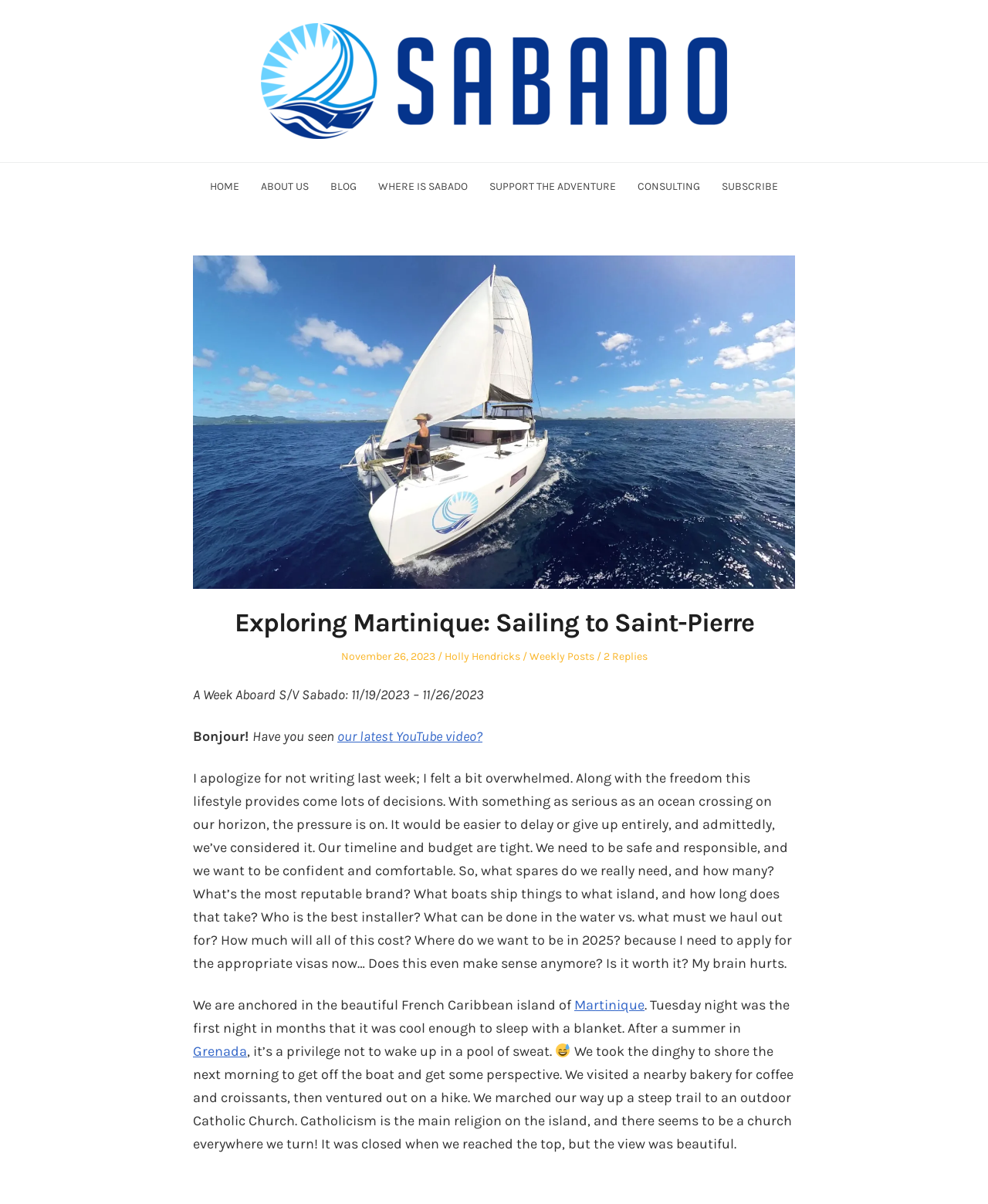Please identify the bounding box coordinates of the area that needs to be clicked to follow this instruction: "Check the latest YouTube video".

[0.341, 0.604, 0.488, 0.619]